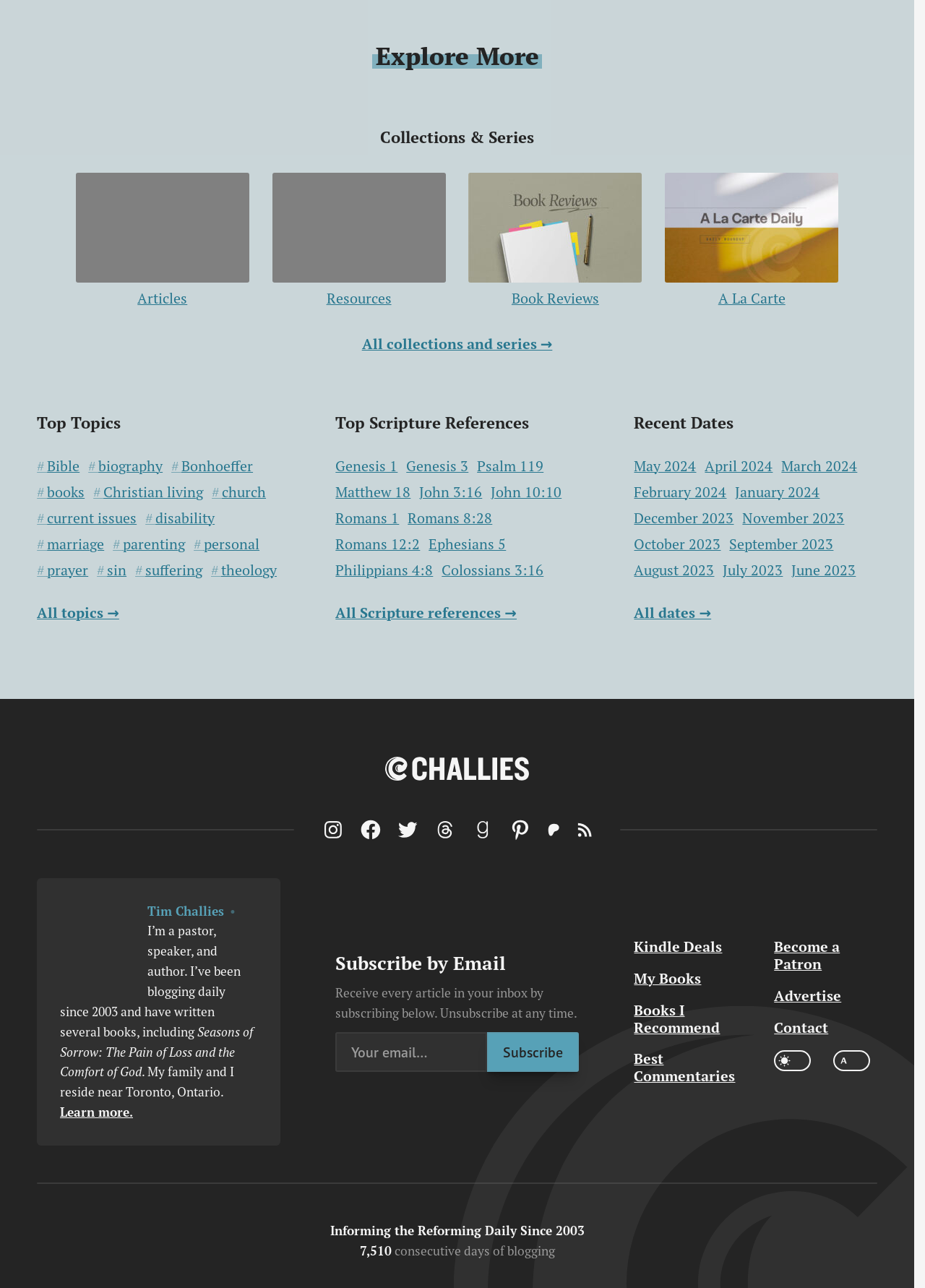Select the bounding box coordinates of the element I need to click to carry out the following instruction: "Explore more collections".

[0.04, 0.033, 0.948, 0.055]